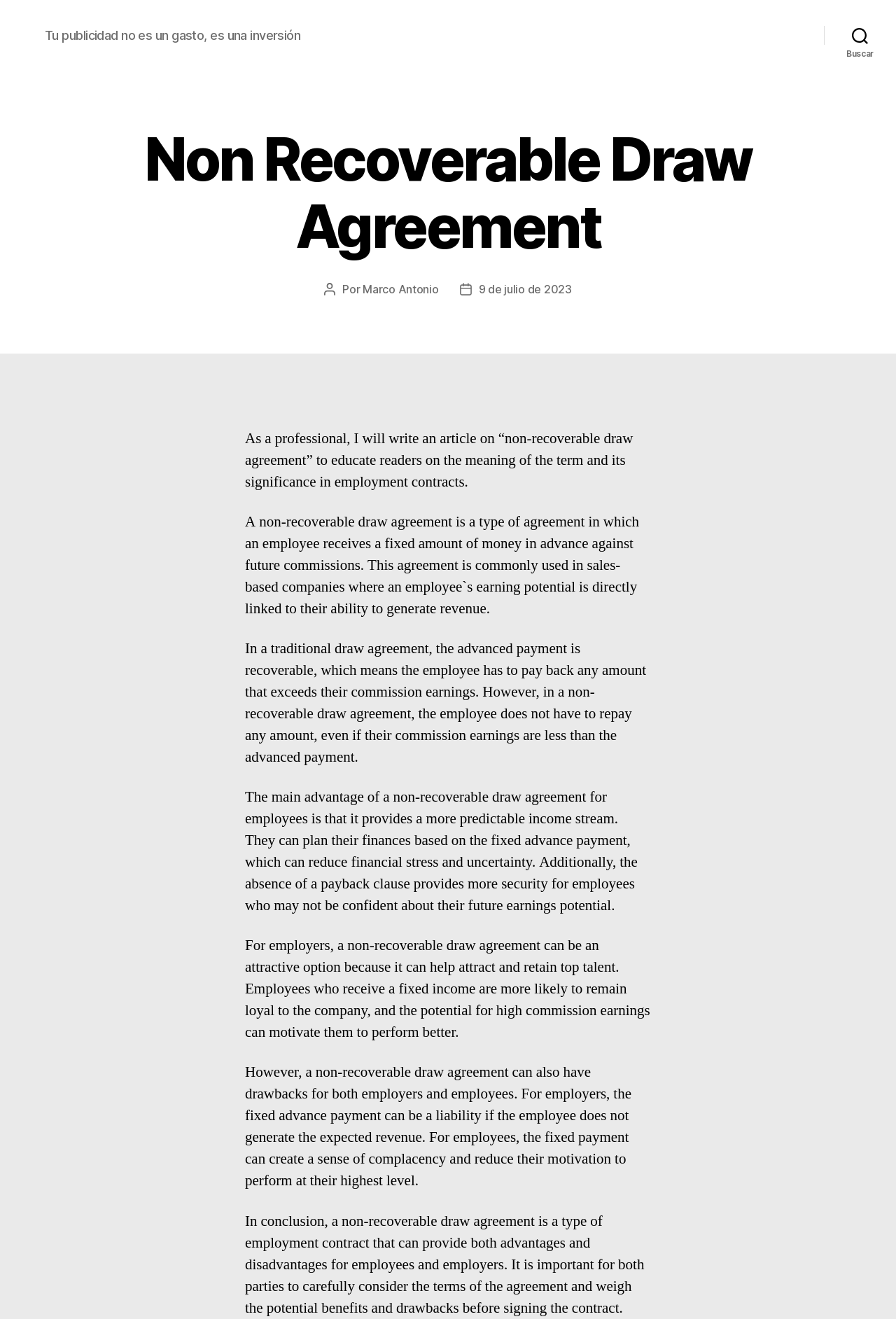Find the bounding box coordinates corresponding to the UI element with the description: "Marco Antonio". The coordinates should be formatted as [left, top, right, bottom], with values as floats between 0 and 1.

[0.405, 0.214, 0.49, 0.225]